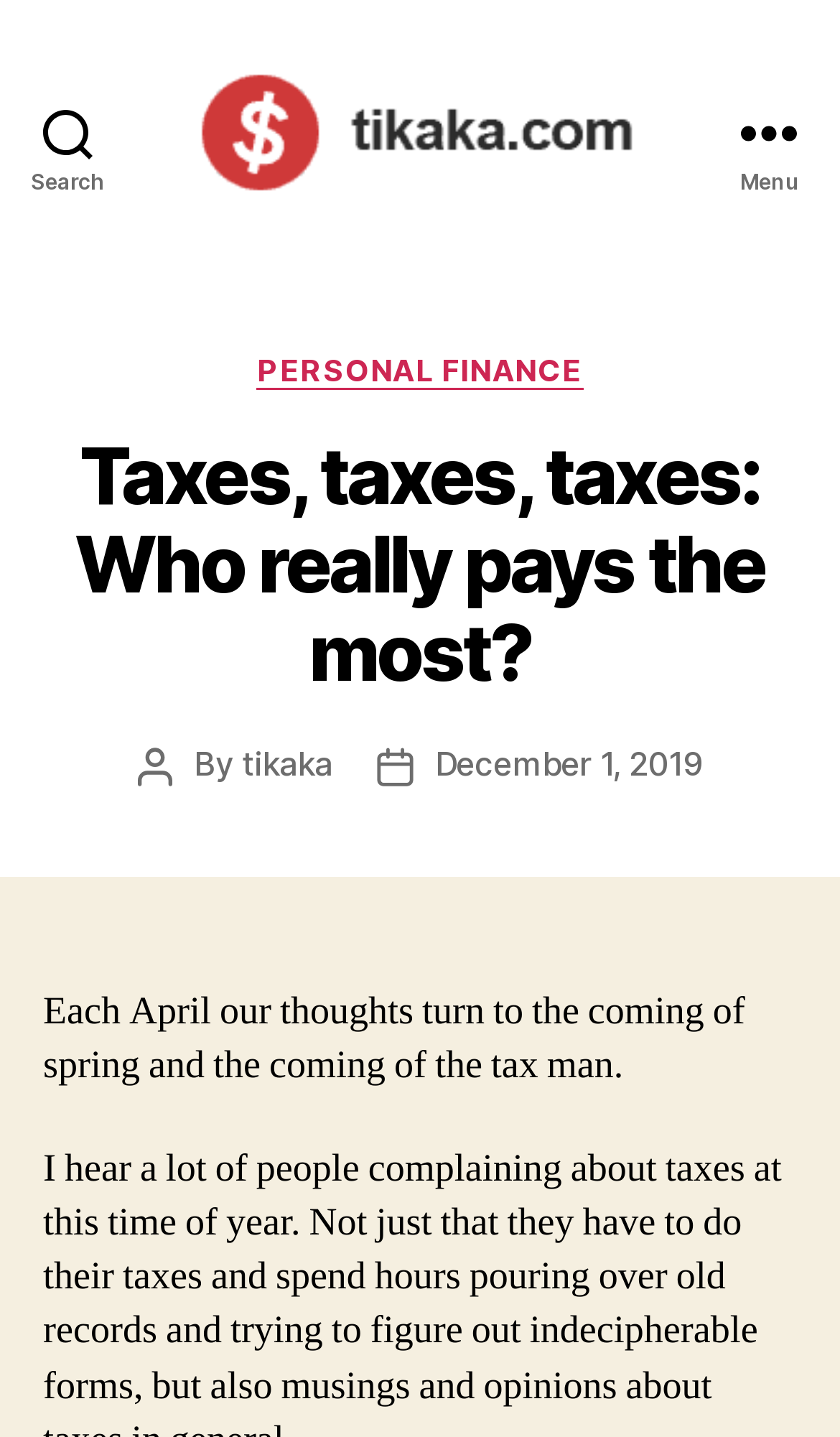Please identify the primary heading of the webpage and give its text content.

Taxes, taxes, taxes: Who really pays the most?